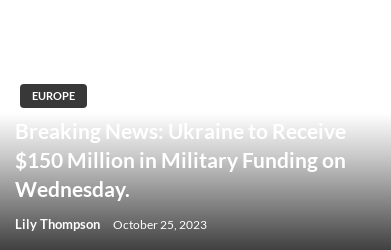In which region is the news update focused?
Use the screenshot to answer the question with a single word or phrase.

EUROPE